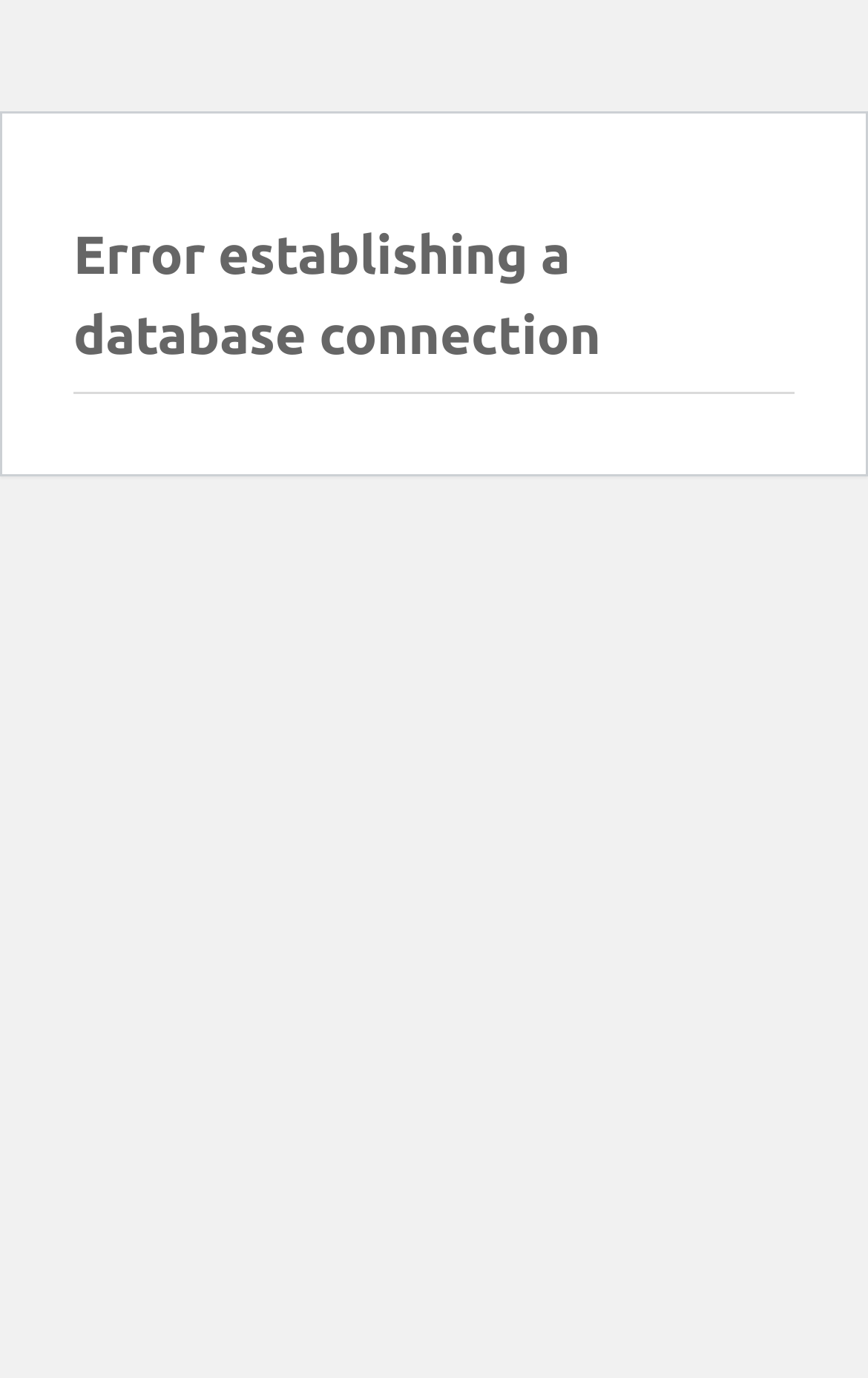Identify and extract the main heading of the webpage.

Error establishing a database connection